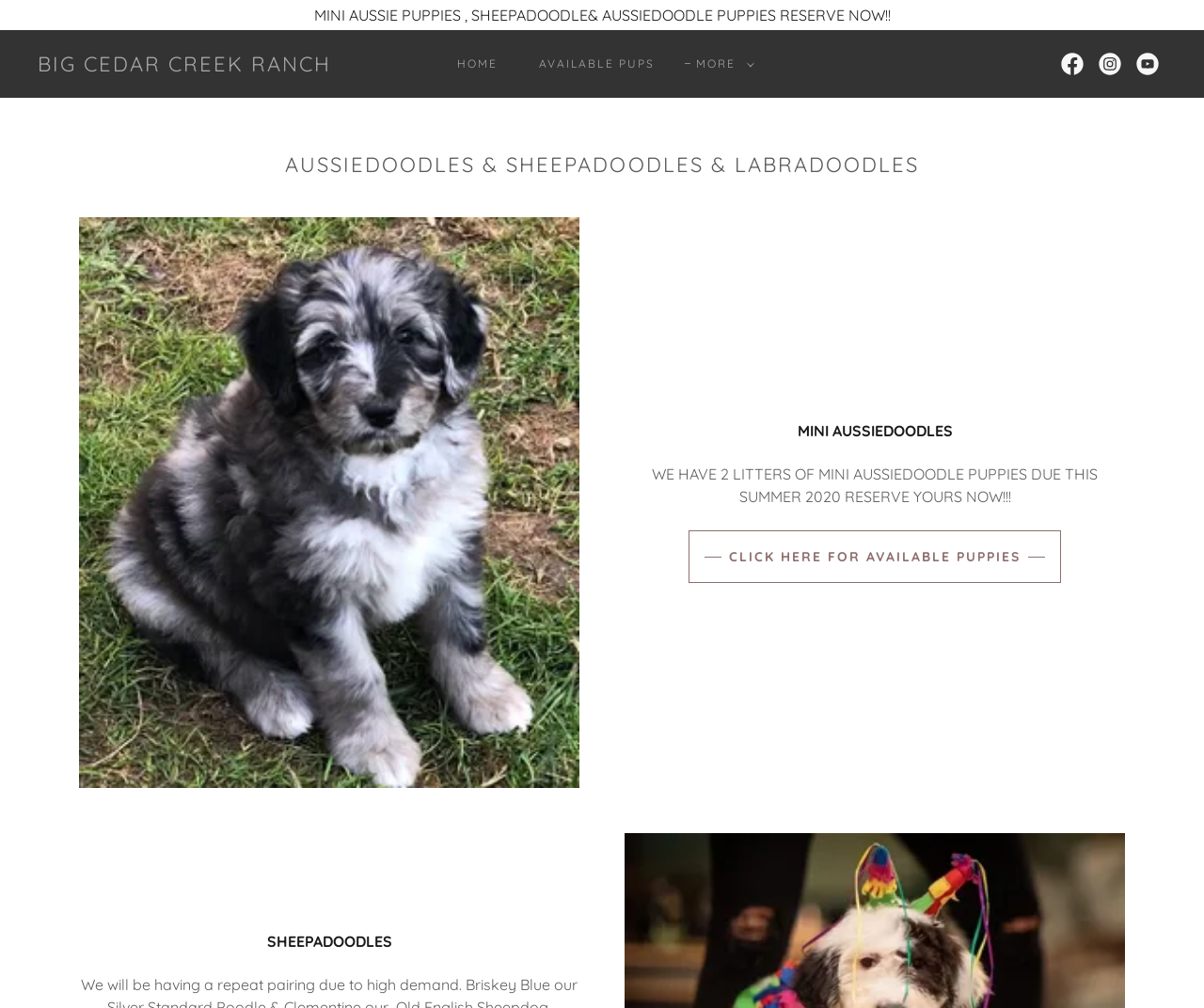Please determine the bounding box coordinates of the element's region to click in order to carry out the following instruction: "Visit Big Cedar Creek Ranch". The coordinates should be four float numbers between 0 and 1, i.e., [left, top, right, bottom].

[0.031, 0.056, 0.275, 0.074]